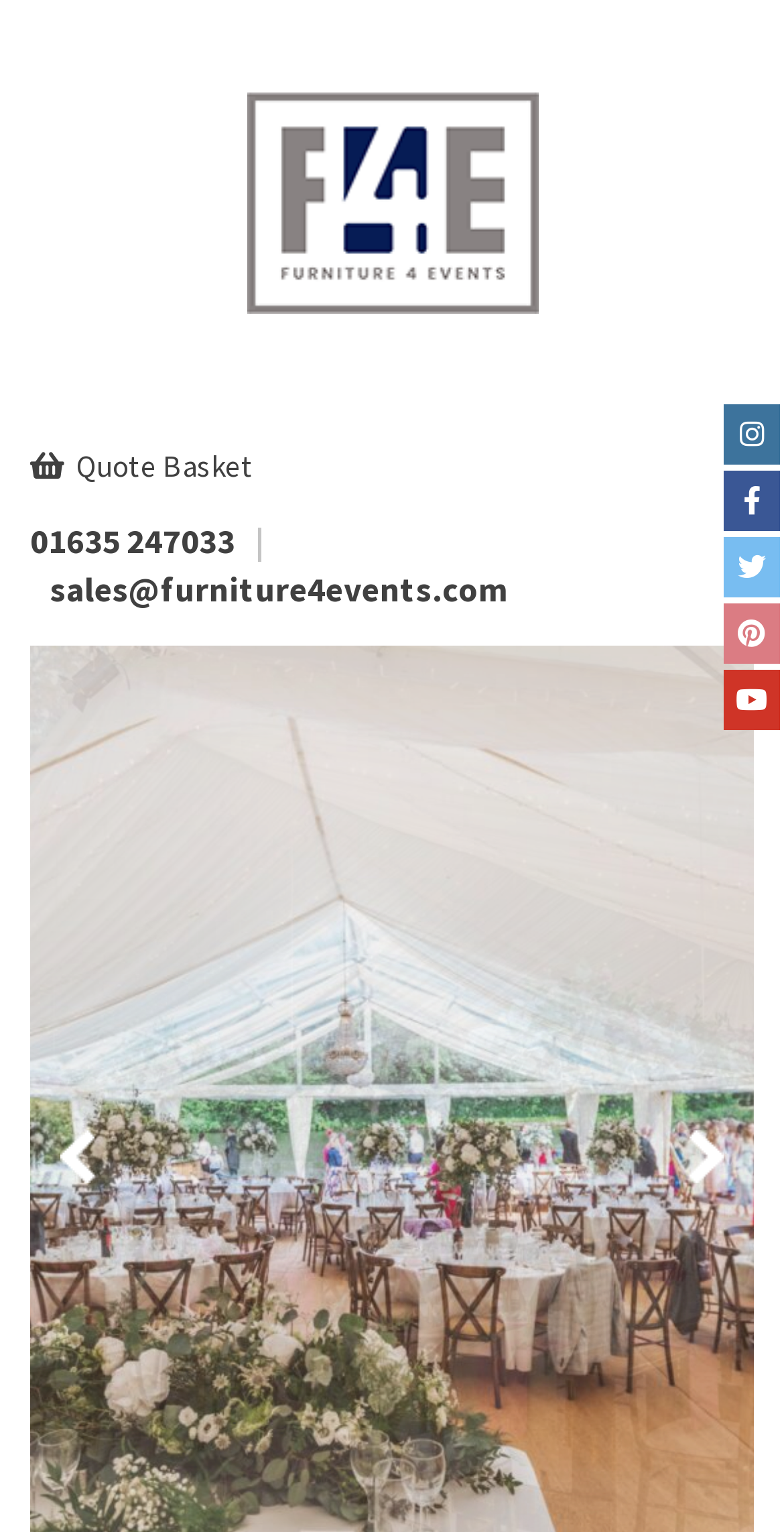Identify the bounding box coordinates for the UI element described as: "alt="Furniture4Events" title="F4E—New-Logo"".

[0.314, 0.06, 0.686, 0.205]